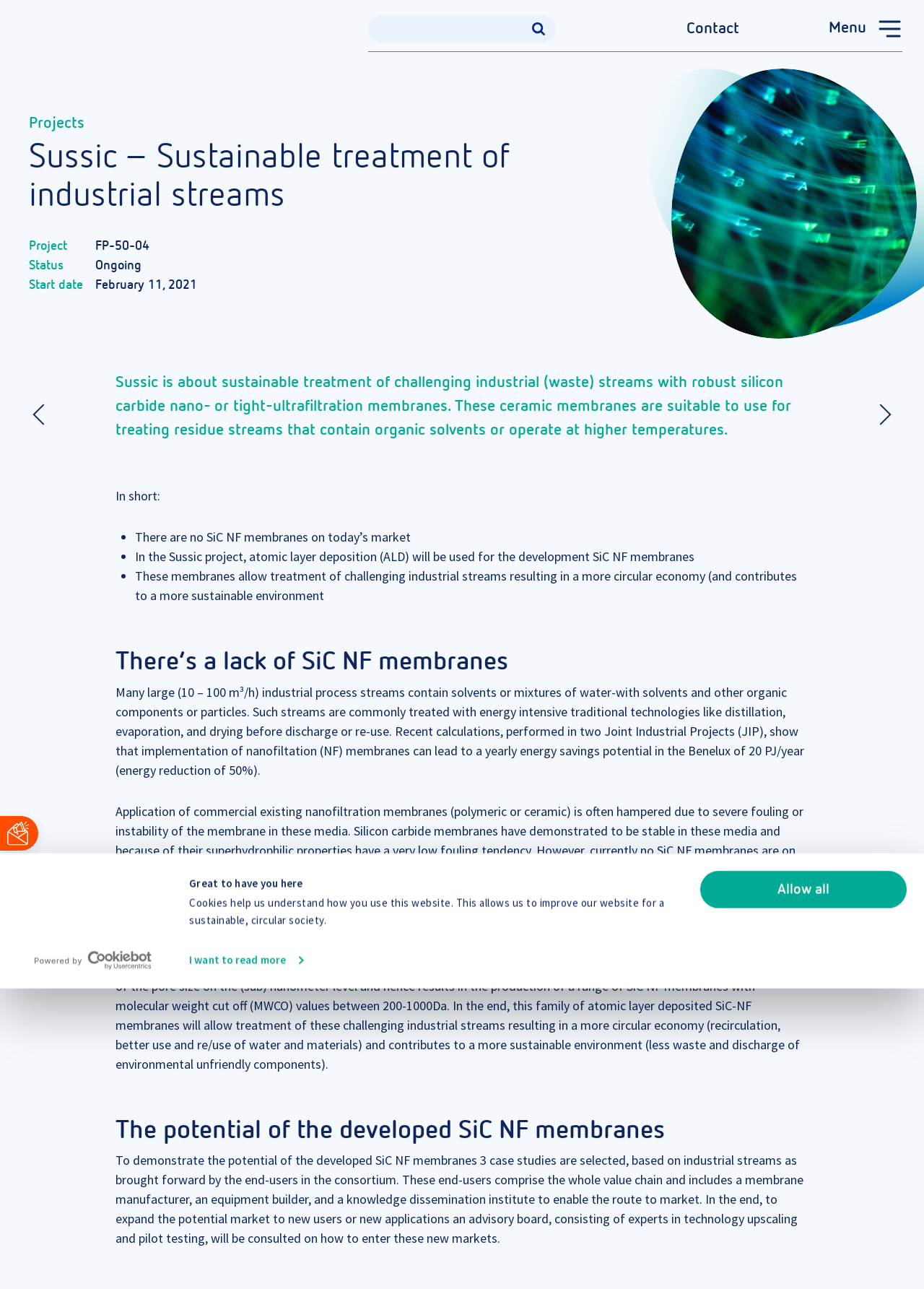How many case studies are selected?
Provide a detailed answer to the question using information from the image.

Three case studies are selected to demonstrate the potential of the developed SiC NF membranes, which is mentioned in the text 'To demonstrate the potential of the developed SiC NF membranes 3 case studies are selected, based on industrial streams as brought forward by the end-users in the consortium'.